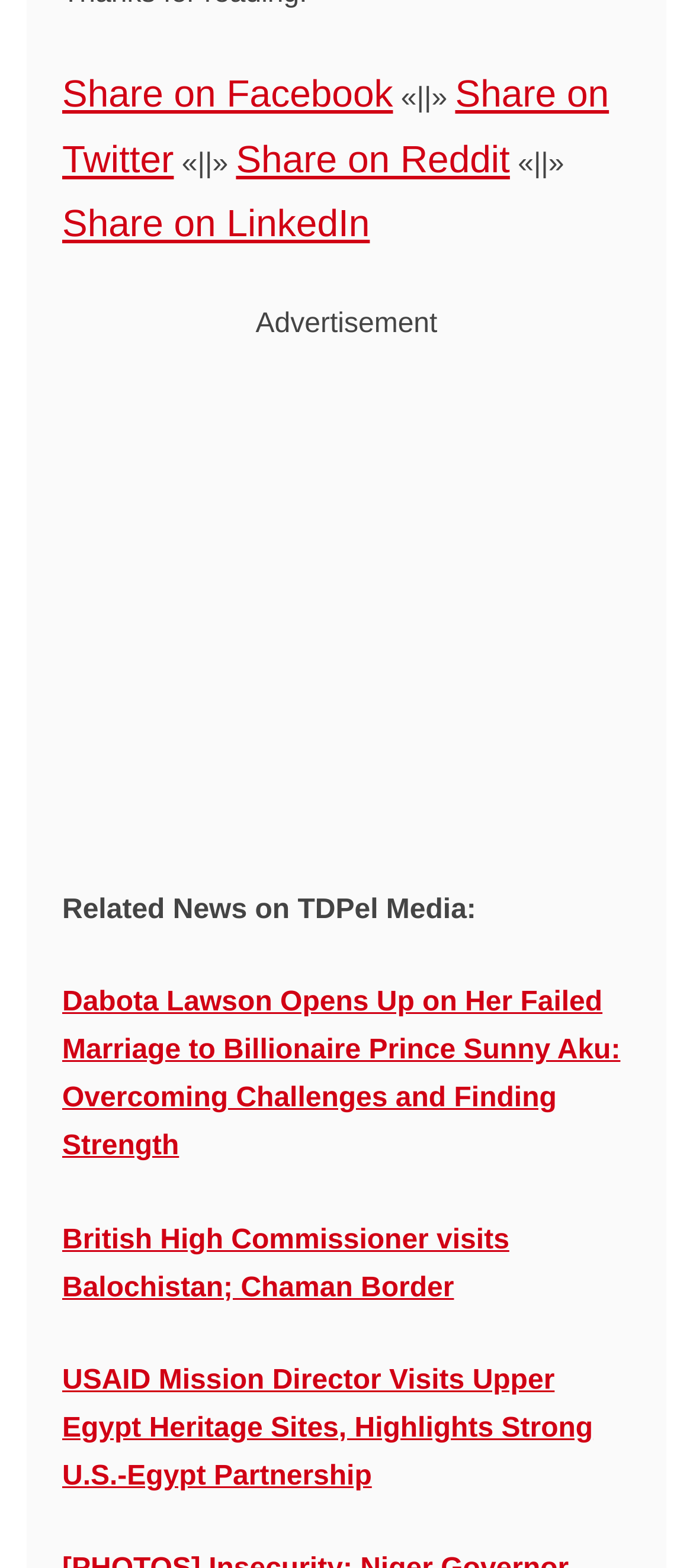Pinpoint the bounding box coordinates of the clickable area necessary to execute the following instruction: "Download the Vital Signs App". The coordinates should be given as four float numbers between 0 and 1, namely [left, top, right, bottom].

[0.09, 0.511, 0.91, 0.53]